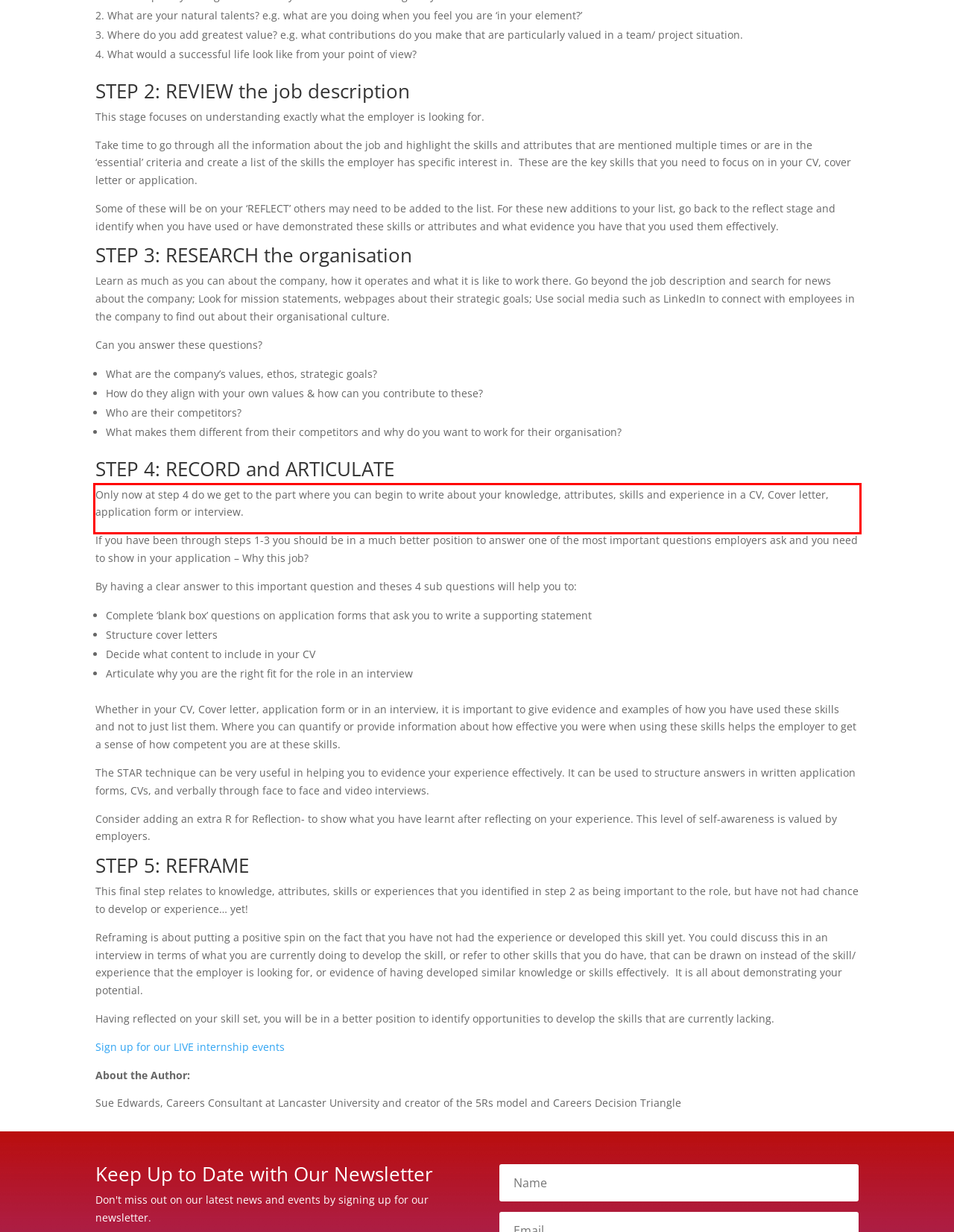Using the provided webpage screenshot, identify and read the text within the red rectangle bounding box.

Only now at step 4 do we get to the part where you can begin to write about your knowledge, attributes, skills and experience in a CV, Cover letter, application form or interview.